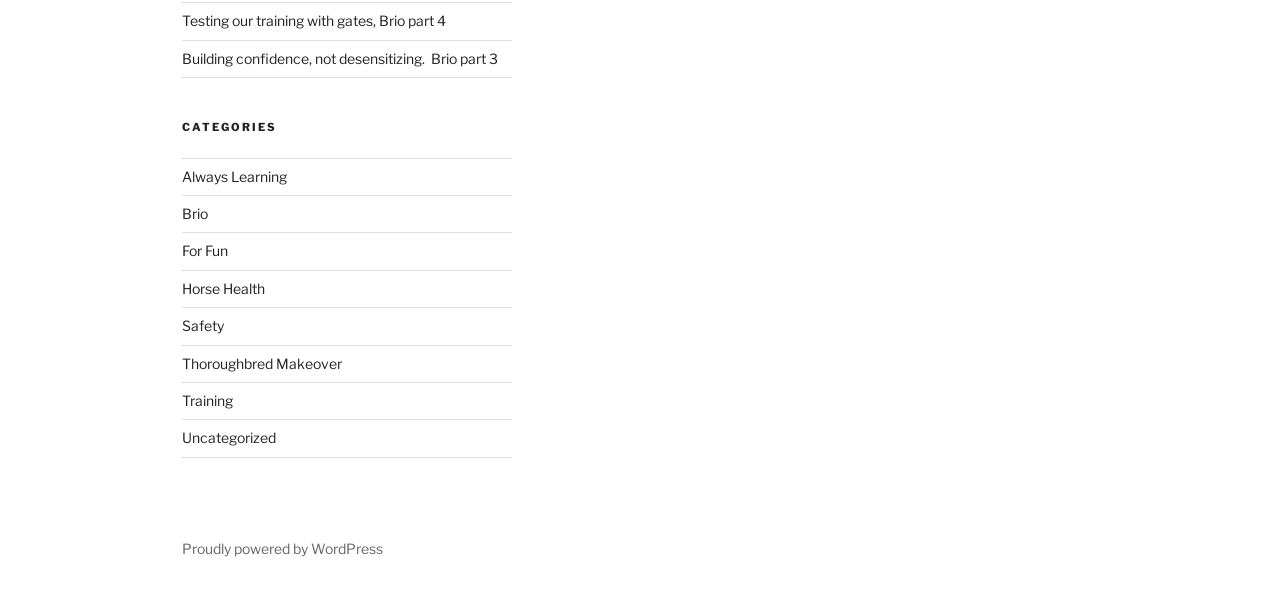Find the bounding box coordinates of the element to click in order to complete the given instruction: "Check the WordPress powered page."

[0.142, 0.907, 0.299, 0.935]